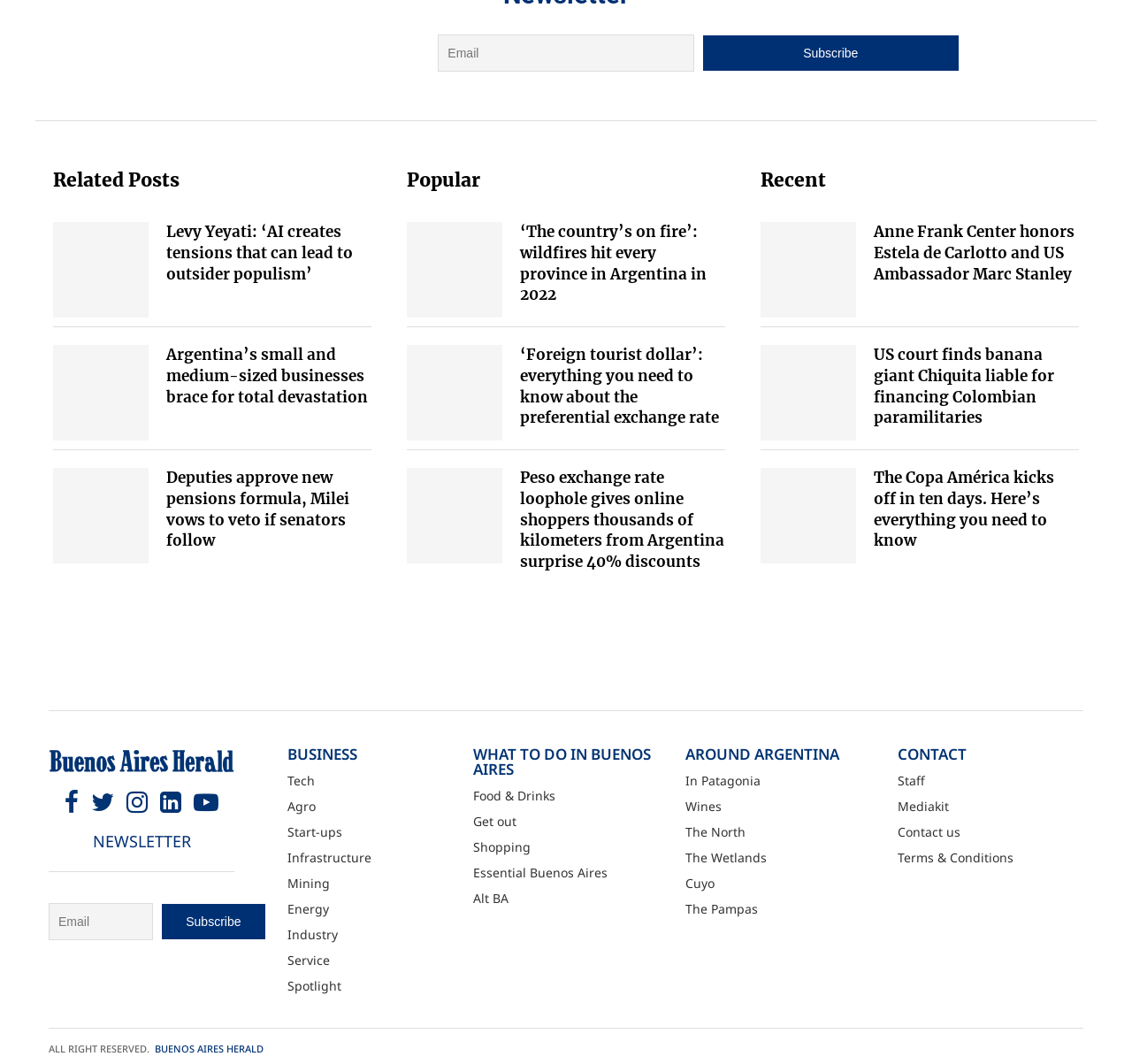Can you provide the bounding box coordinates for the element that should be clicked to implement the instruction: "Visit the Facebook page"?

[0.052, 0.75, 0.075, 0.765]